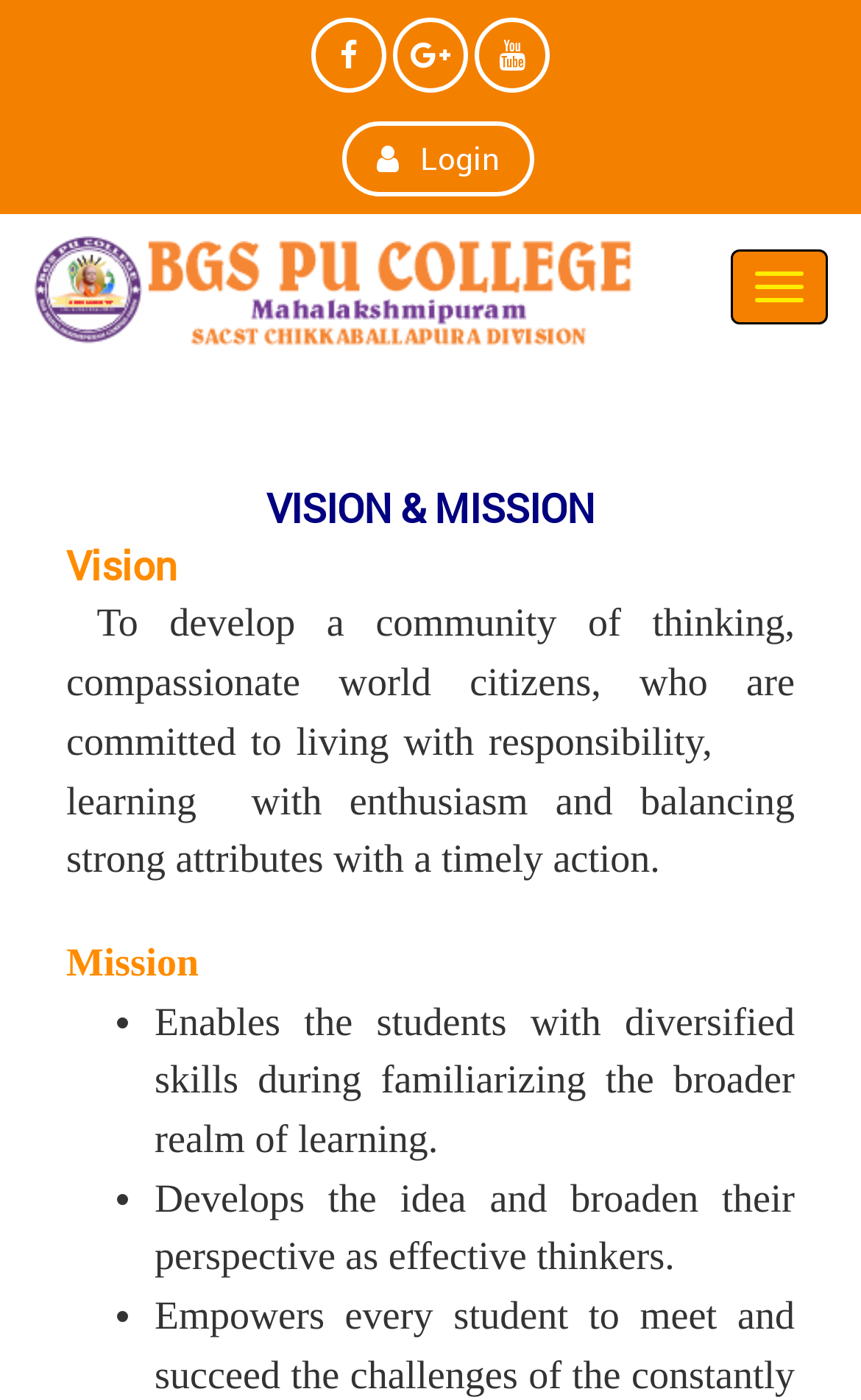Please give a concise answer to this question using a single word or phrase: 
How many links are in the top navigation bar?

4